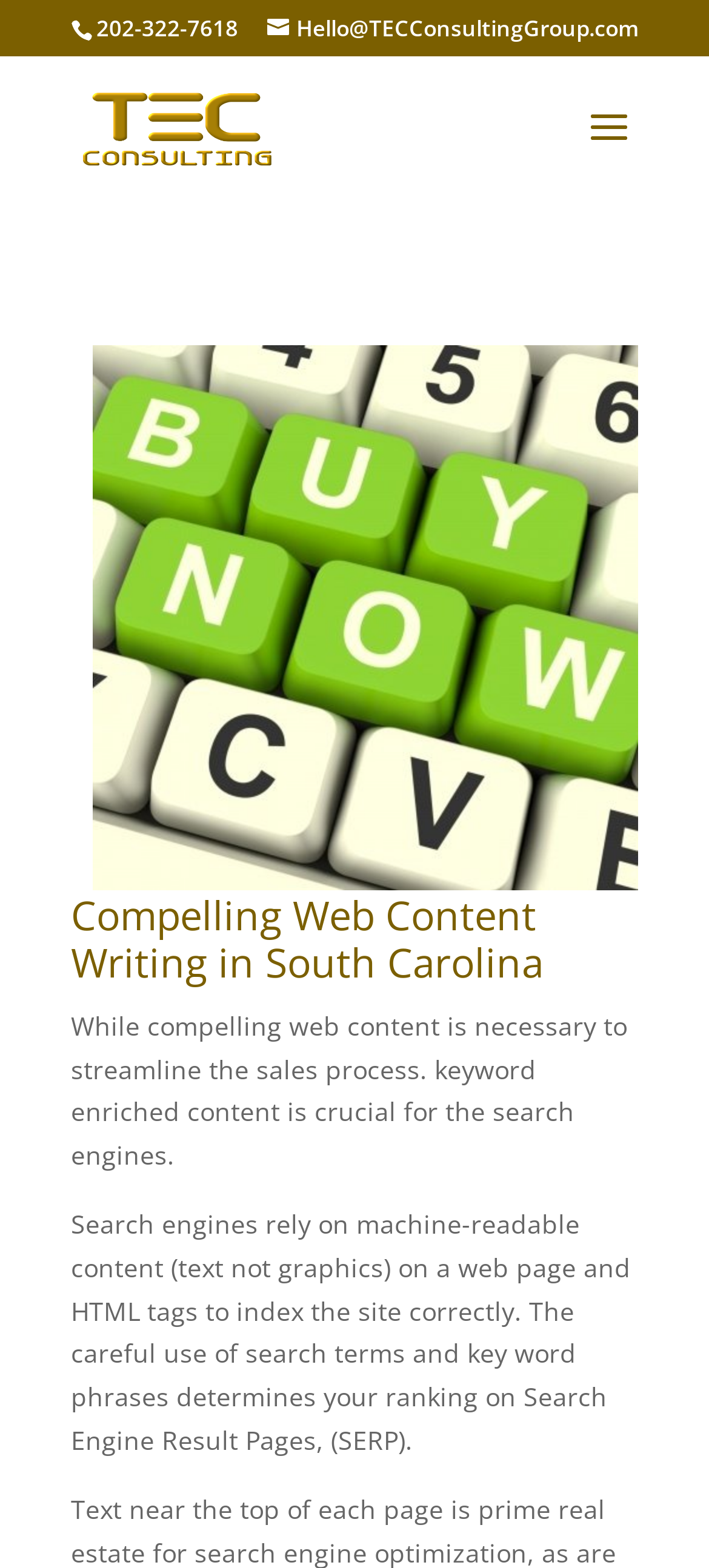What is necessary to streamline the sales process?
Give a one-word or short-phrase answer derived from the screenshot.

Compelling web content